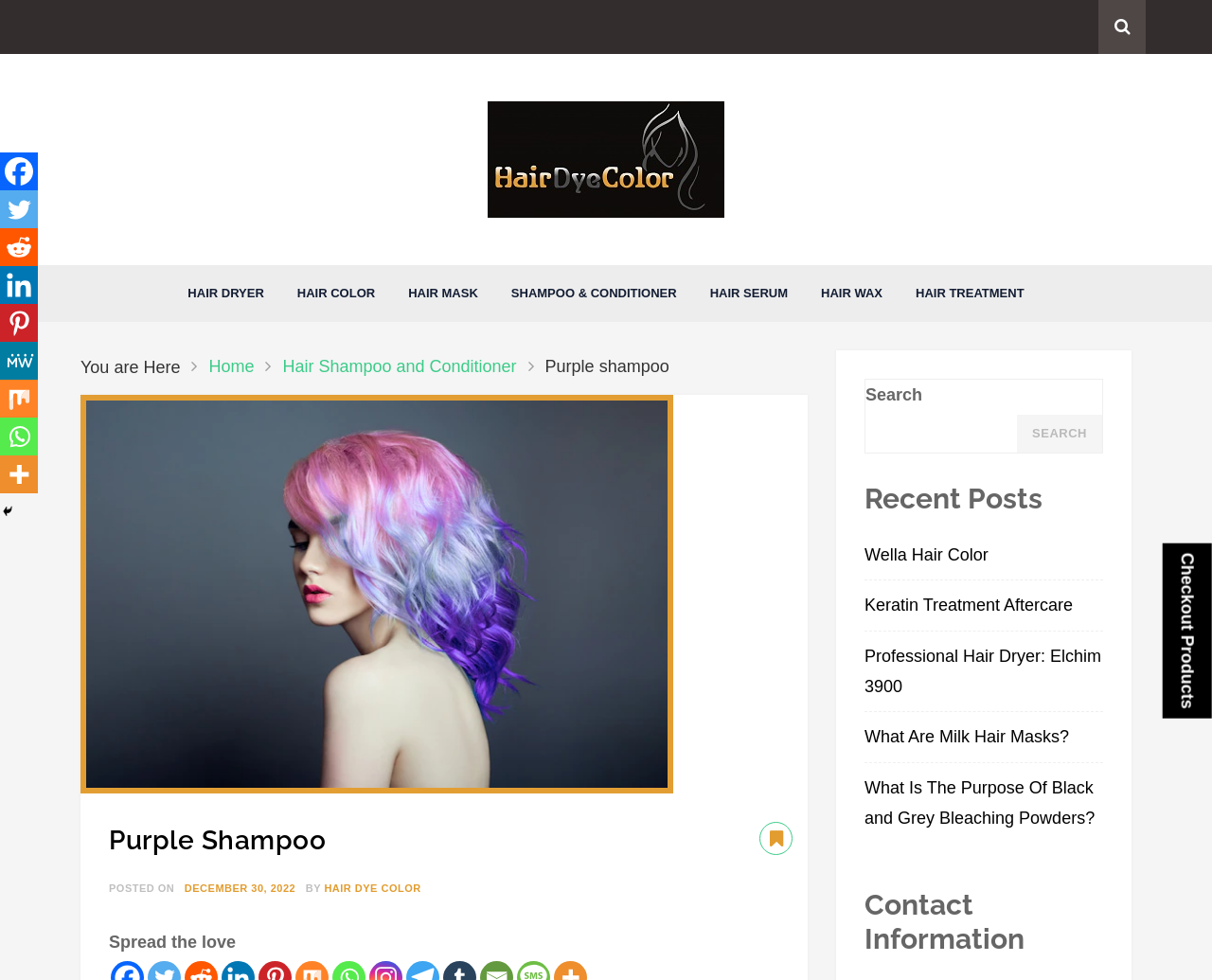Determine the bounding box coordinates of the section to be clicked to follow the instruction: "View the Inspector Wexford series". The coordinates should be given as four float numbers between 0 and 1, formatted as [left, top, right, bottom].

None